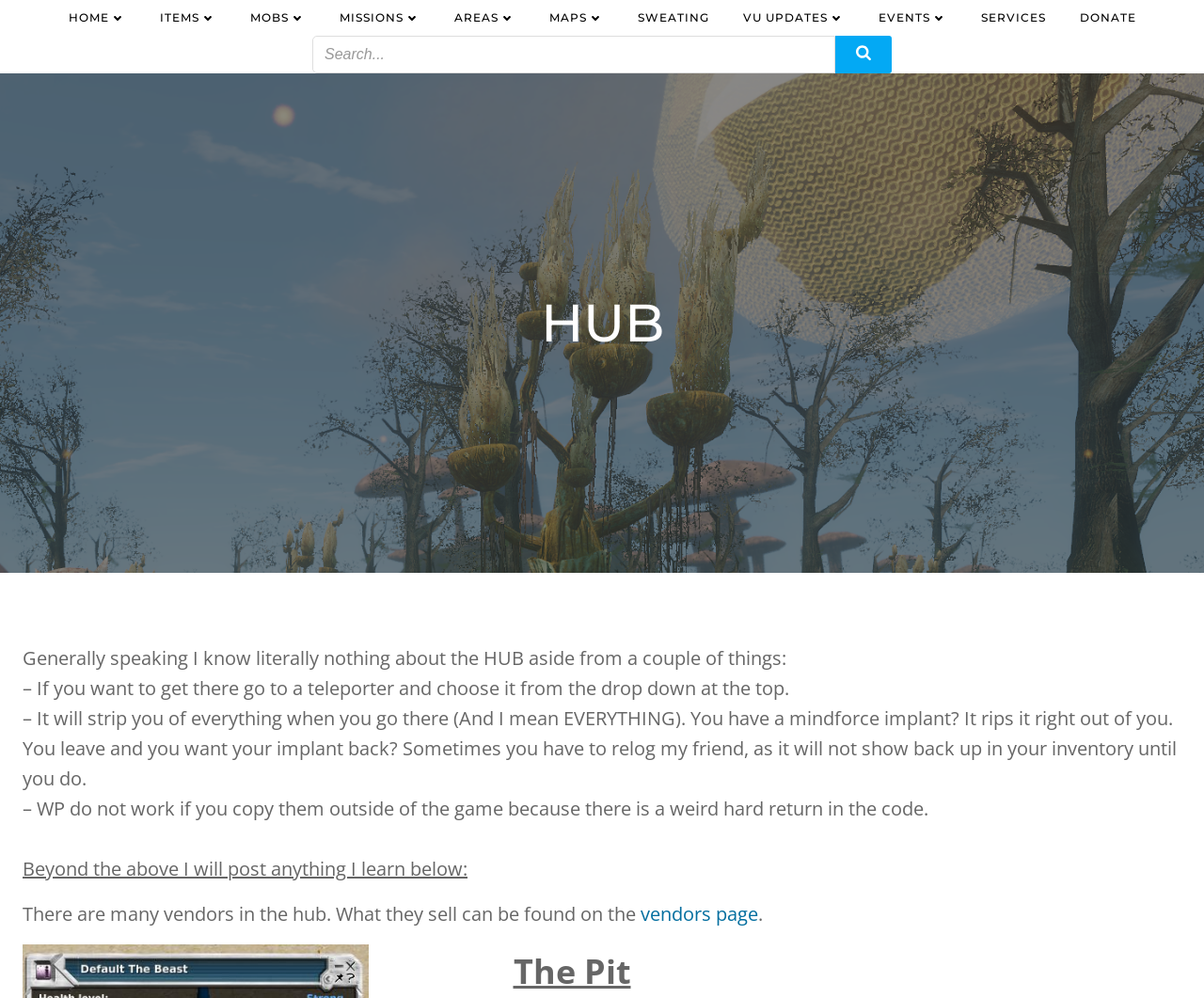Determine the bounding box coordinates of the clickable element necessary to fulfill the instruction: "Go to VU UPDATES". Provide the coordinates as four float numbers within the 0 to 1 range, i.e., [left, top, right, bottom].

[0.617, 0.009, 0.701, 0.026]